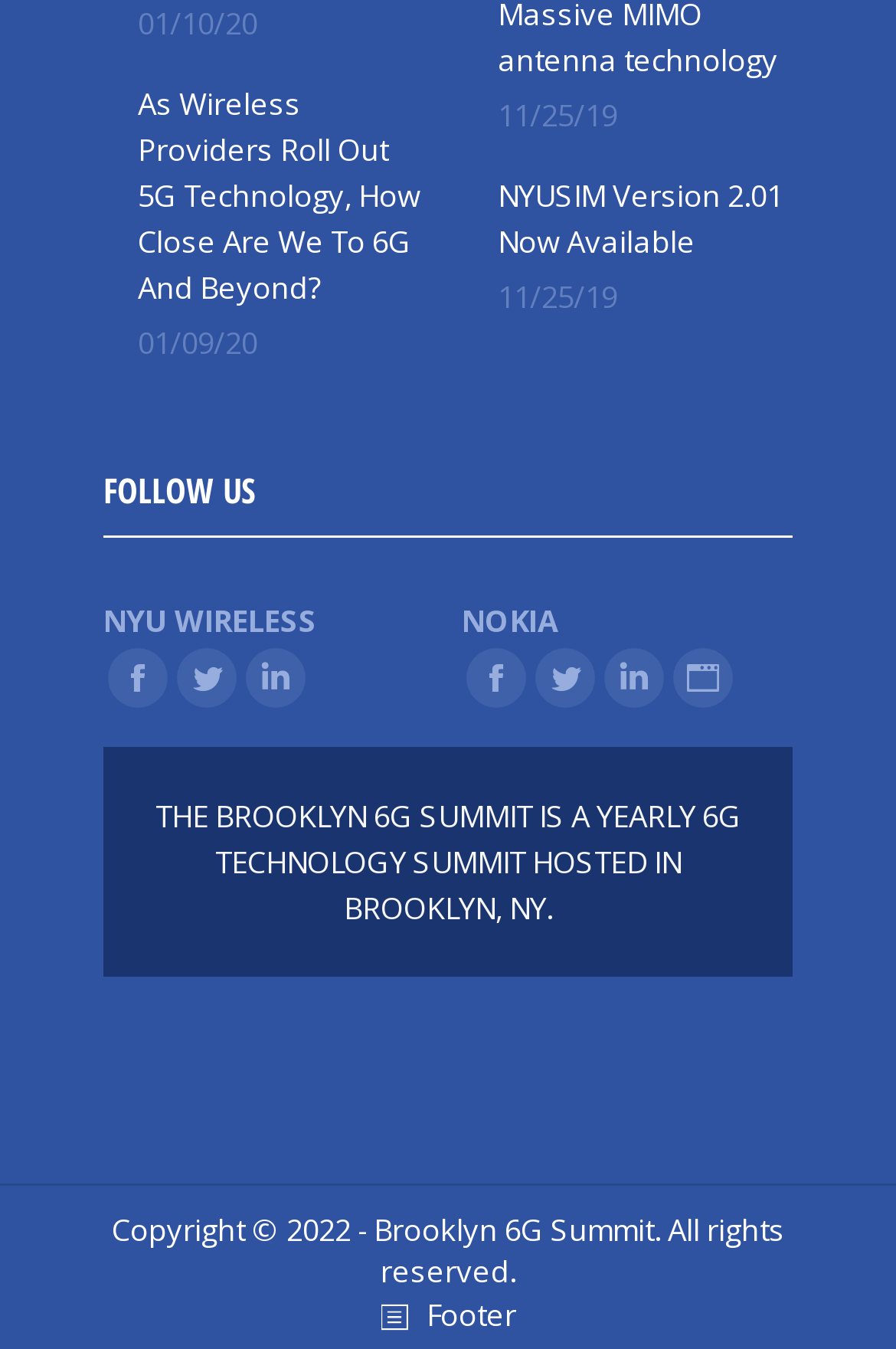Using the element description: "LEGAL", determine the bounding box coordinates for the specified UI element. The coordinates should be four float numbers between 0 and 1, [left, top, right, bottom].

None